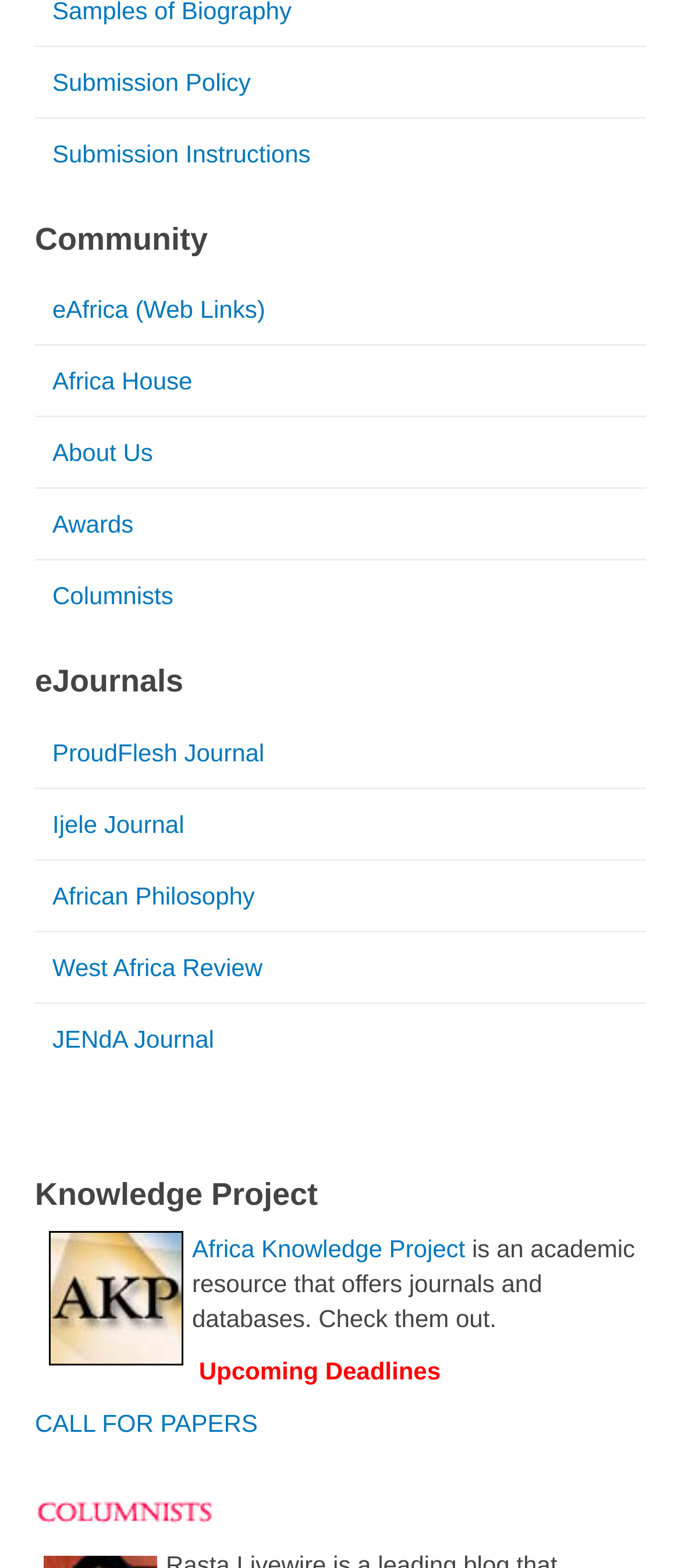Please find the bounding box coordinates for the clickable element needed to perform this instruction: "View Submission Policy".

[0.051, 0.03, 0.949, 0.074]